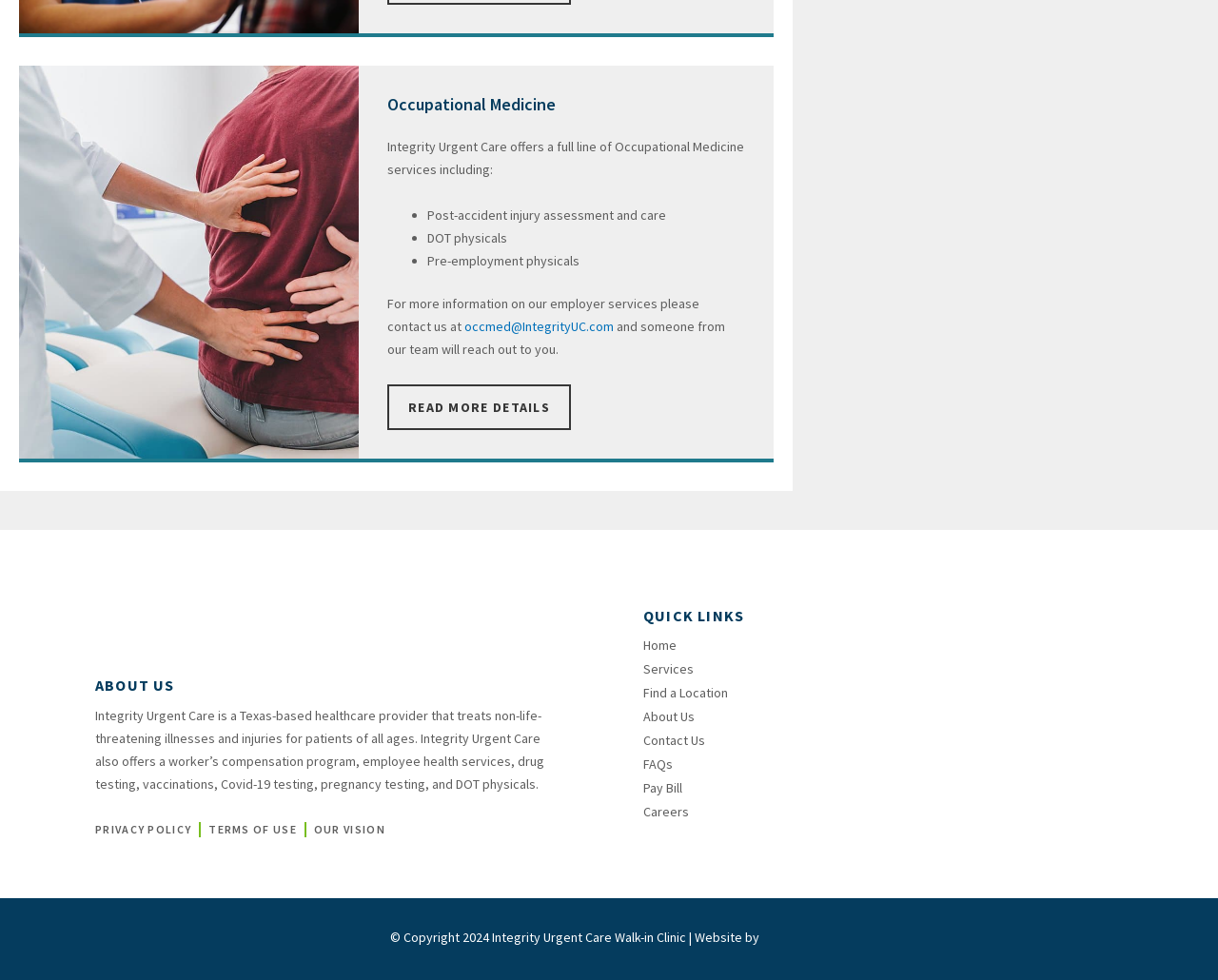Identify the bounding box coordinates for the region of the element that should be clicked to carry out the instruction: "Click the 'Ask a question' button". The bounding box coordinates should be four float numbers between 0 and 1, i.e., [left, top, right, bottom].

None